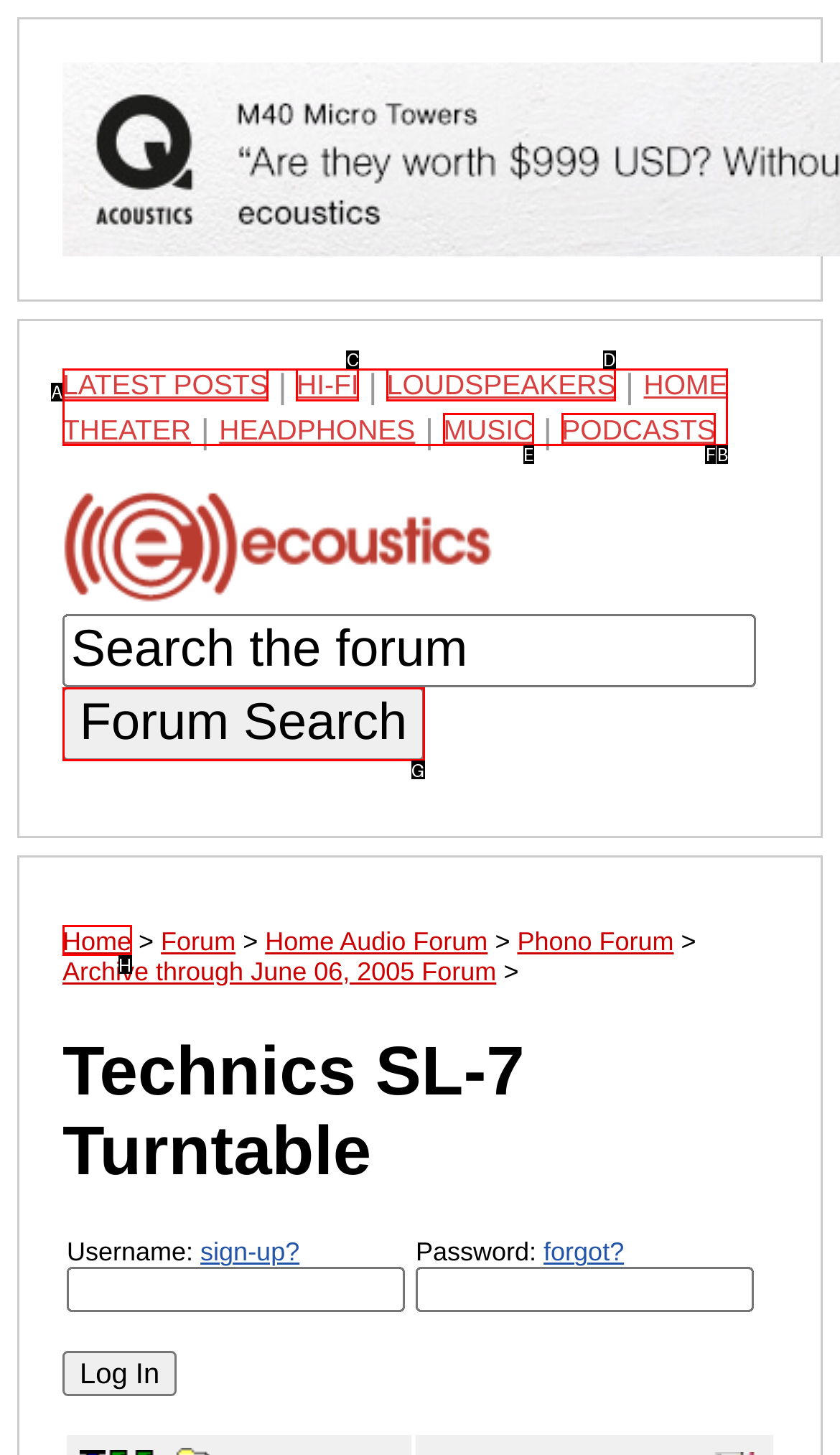Please determine which option aligns with the description: Forum Search. Respond with the option’s letter directly from the available choices.

G